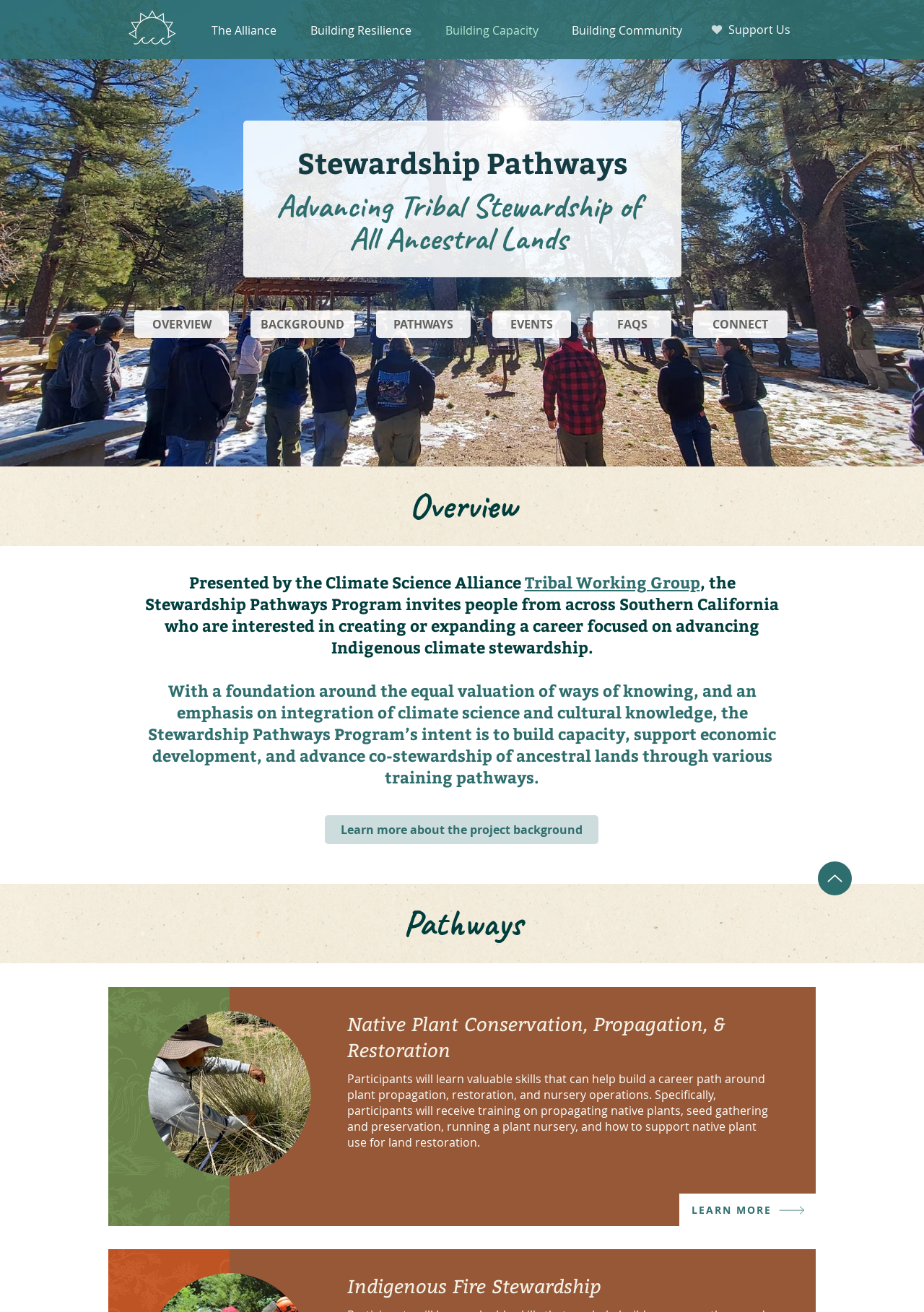What is the purpose of the Stewardship Pathways Program?
Please give a detailed and elaborate answer to the question based on the image.

I found this answer by reading the paragraph that describes the program's intent, which is to build capacity, support economic development, and advance co-stewardship of ancestral lands through various training pathways.